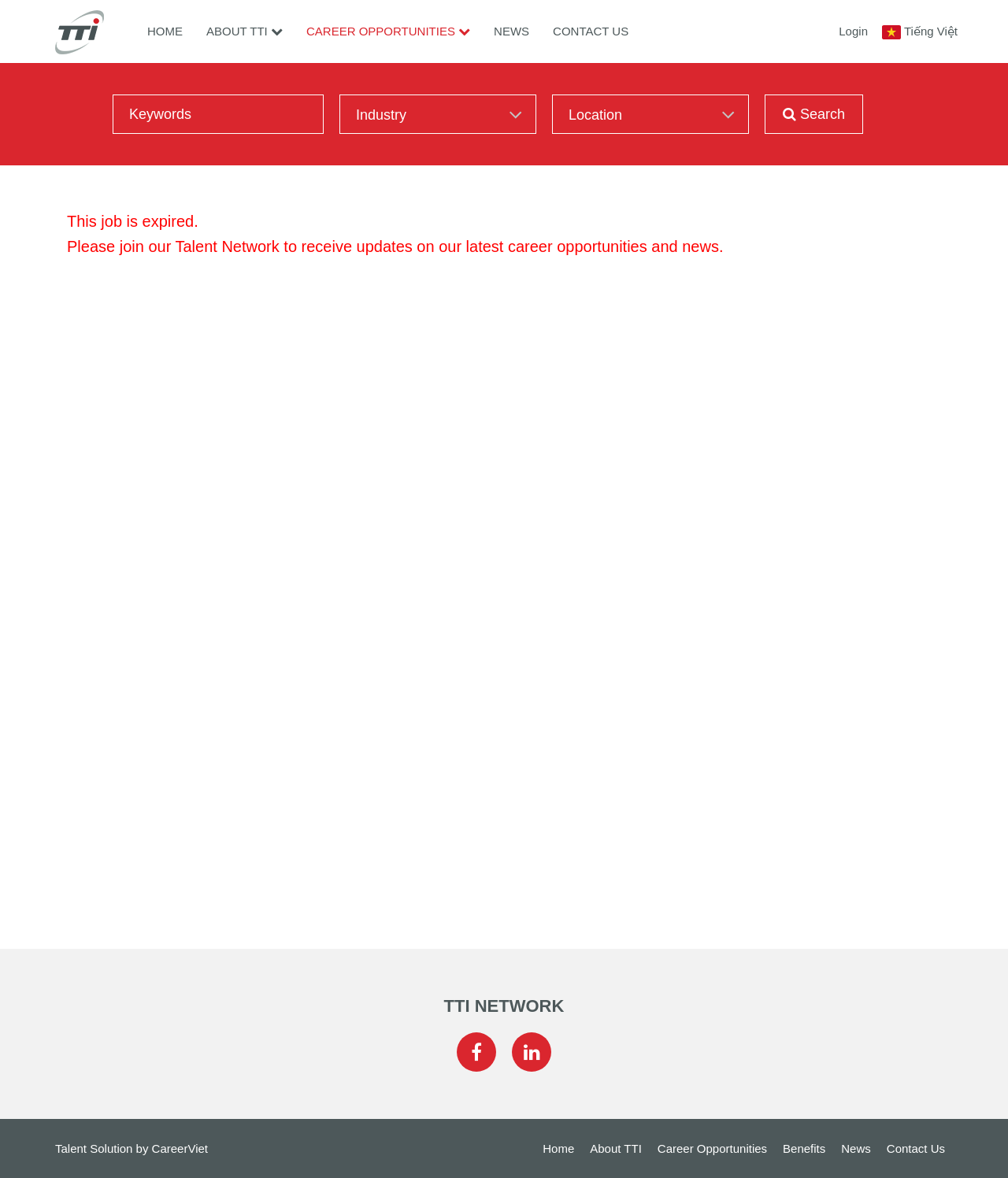Locate the bounding box coordinates of the element that needs to be clicked to carry out the instruction: "Explore career opportunities". The coordinates should be given as four float numbers ranging from 0 to 1, i.e., [left, top, right, bottom].

[0.304, 0.021, 0.466, 0.032]